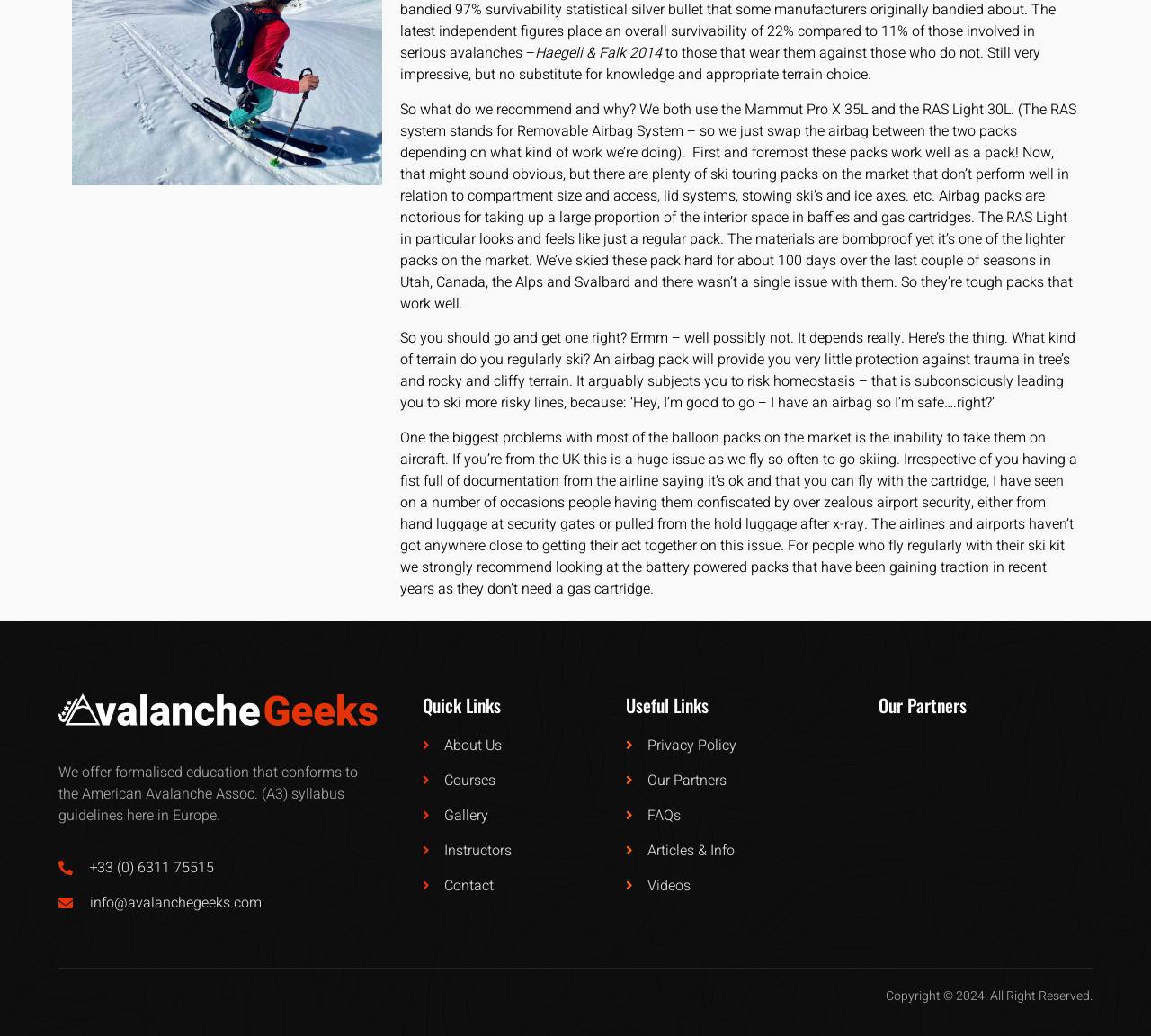Use one word or a short phrase to answer the question provided: 
What is the topic of the webpage?

Avalanche safety